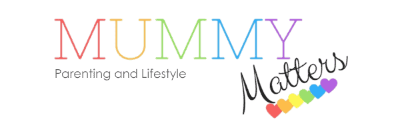Provide a short, one-word or phrase answer to the question below:
What is the font style of 'Matters' in the logo?

Elegantly scripted in black